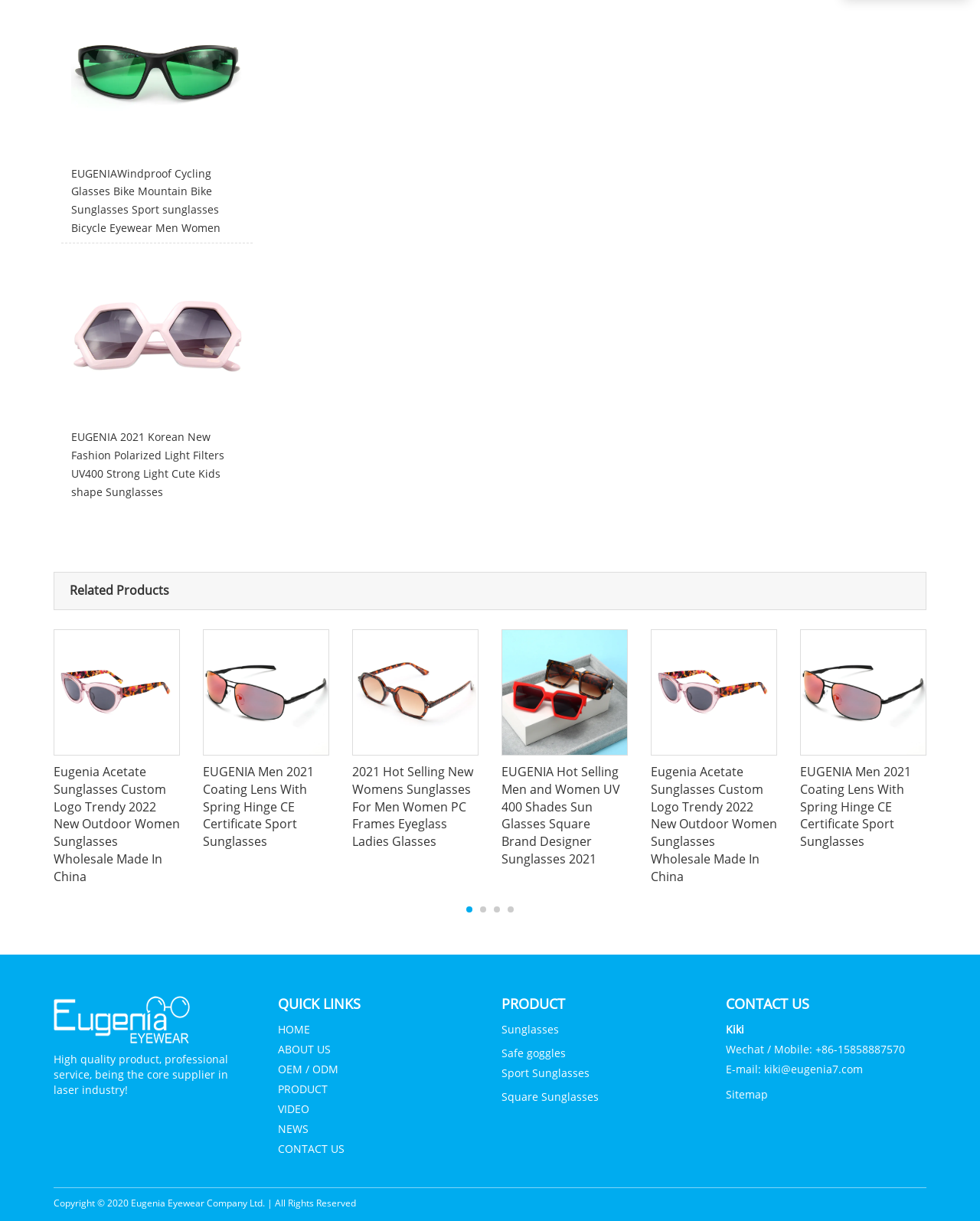How many links are there in the 'QUICK LINKS' section?
Answer the question with as much detail as possible.

The 'QUICK LINKS' section includes links to 'HOME', 'ABOUT US', 'OEM / ODM', 'PRODUCT', 'VIDEO', and 'NEWS', which makes a total of 6 links.